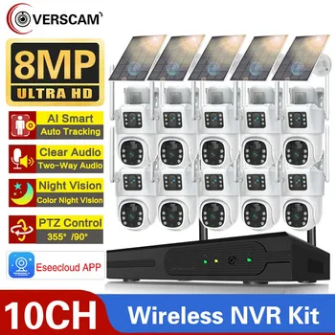Thoroughly describe everything you see in the image.

The image showcases a high-tech surveillance system, specifically the "Overscam 4K Dual Lens Solar Power Battery Charged Wifi PTZ IP Camera Kit." This advanced security solution features **8MP Ultra HD** resolution for crystal clear imagery, making it ideal for monitoring residential or commercial spaces. 

The kit includes multiple camera units equipped with solar panels, ensuring continuous operation without the need for frequent charging. Key features highlighted in the image include **AI Smart Auto Tracking**, which allows the cameras to automatically follow movement; **Clear Audio** for two-way communication; and **Night Vision** capabilities for optimal performance in low-light conditions. 

Additionally, the system supports **PTZ control**, allowing users to pan, tilt, and zoom for comprehensive coverage of the area being monitored. The bottom portion of the image emphasizes the kit's **10 Channel (10CH)** capability, which means users can connect multiple cameras and monitor them simultaneously via the **Eseecloud APP**. This comprehensive kit represents a robust solution for modern security needs, ensuring peace of mind with advanced monitoring technology.